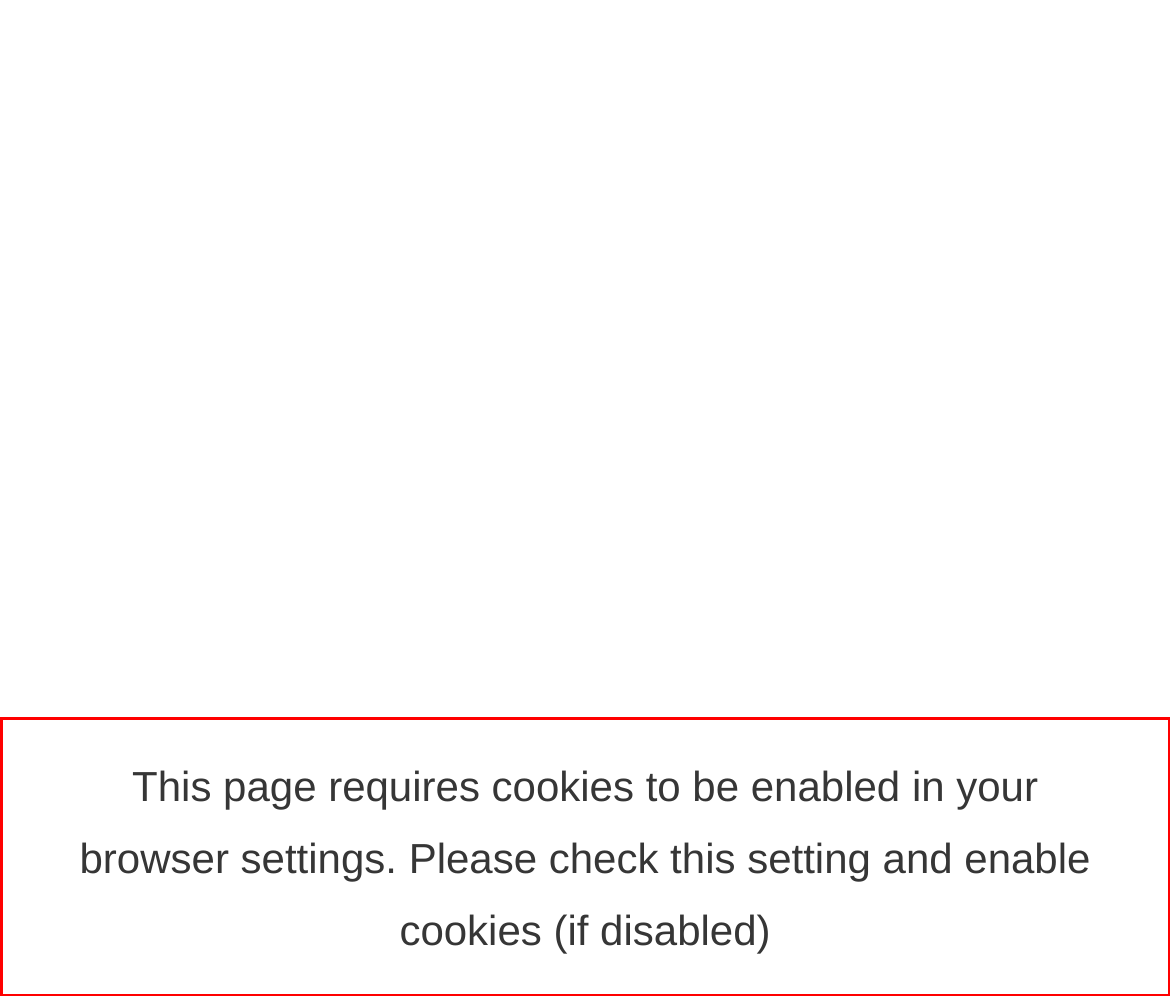Please examine the screenshot of the webpage and read the text present within the red rectangle bounding box.

This page requires cookies to be enabled in your browser settings. Please check this setting and enable cookies (if disabled)